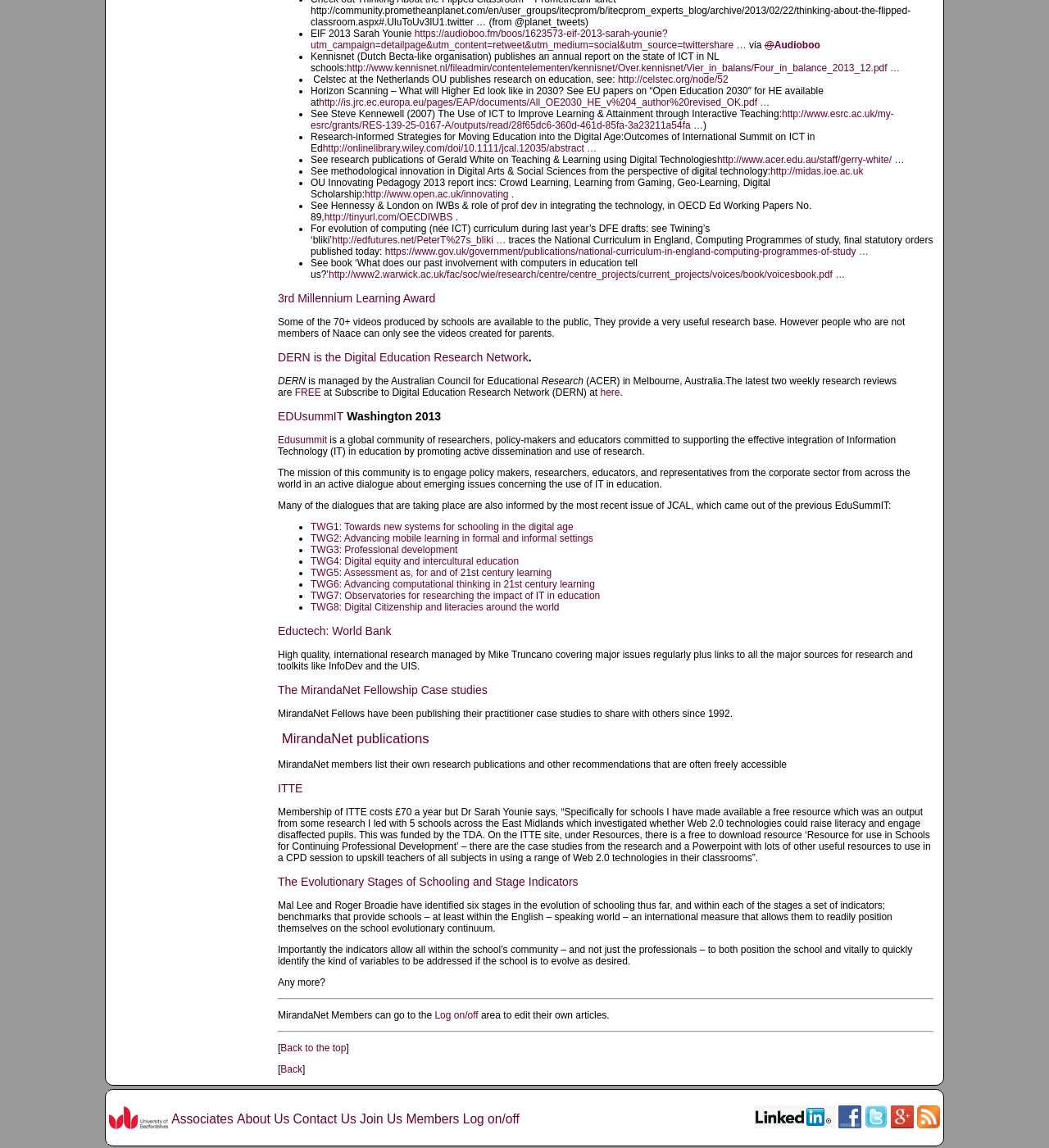Who manages Eductech?
Look at the image and respond with a single word or a short phrase.

Mike Truncano